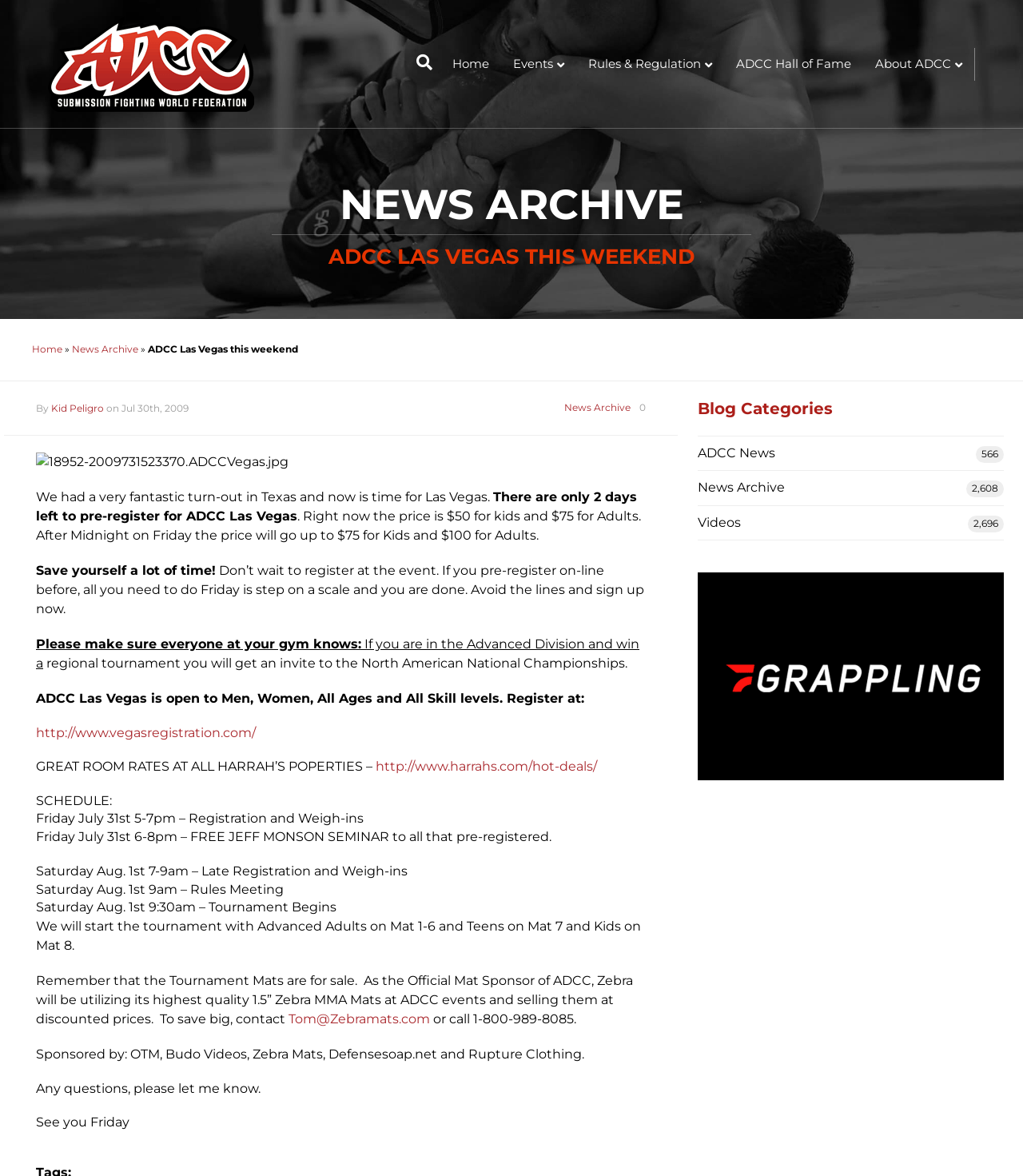From the webpage screenshot, predict the bounding box of the UI element that matches this description: "News Archive".

[0.07, 0.292, 0.135, 0.302]